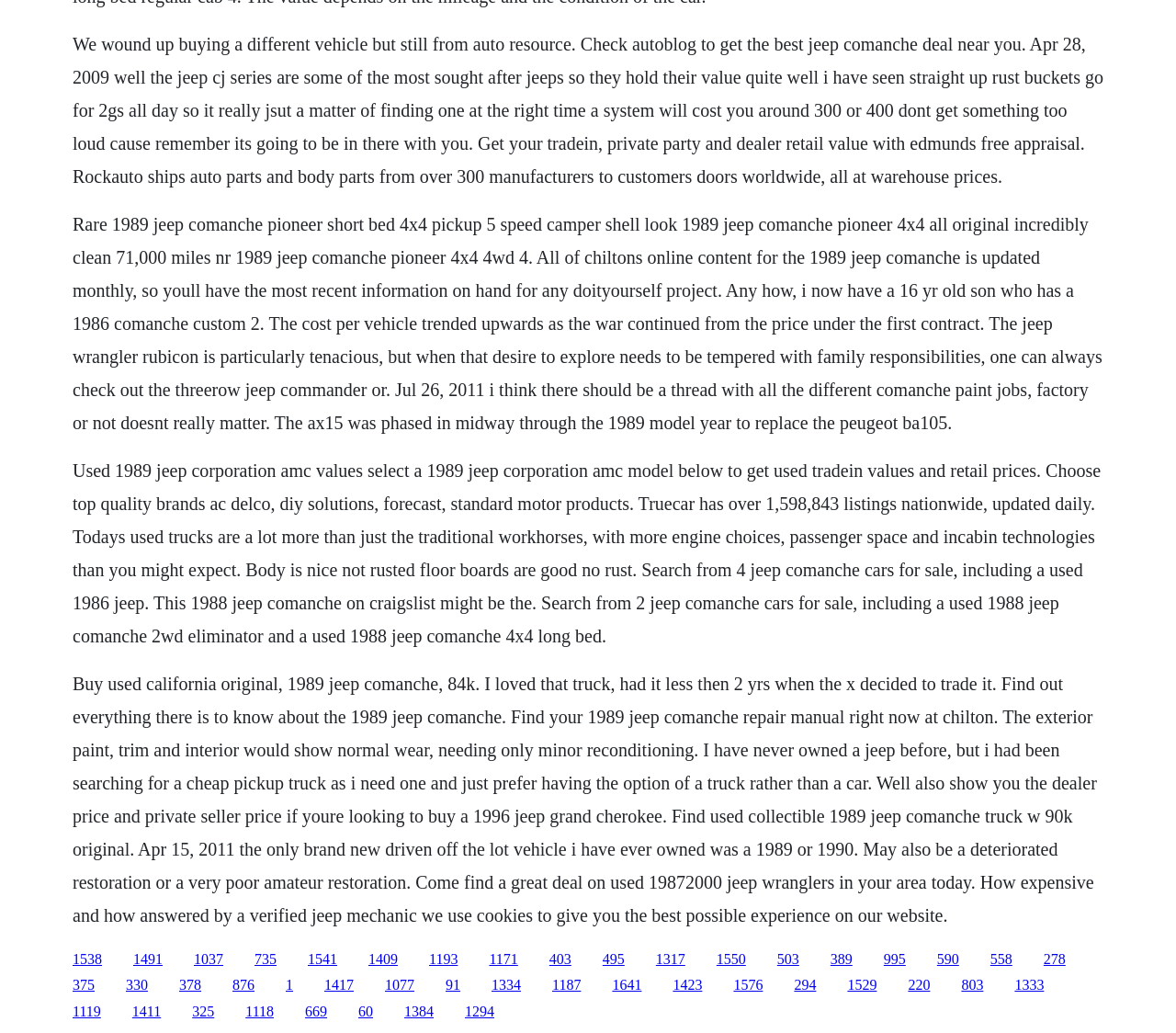Provide the bounding box coordinates of the section that needs to be clicked to accomplish the following instruction: "Explore the link to find used collectible 1989 jeep comanche truck w 90k original."

[0.113, 0.92, 0.138, 0.936]